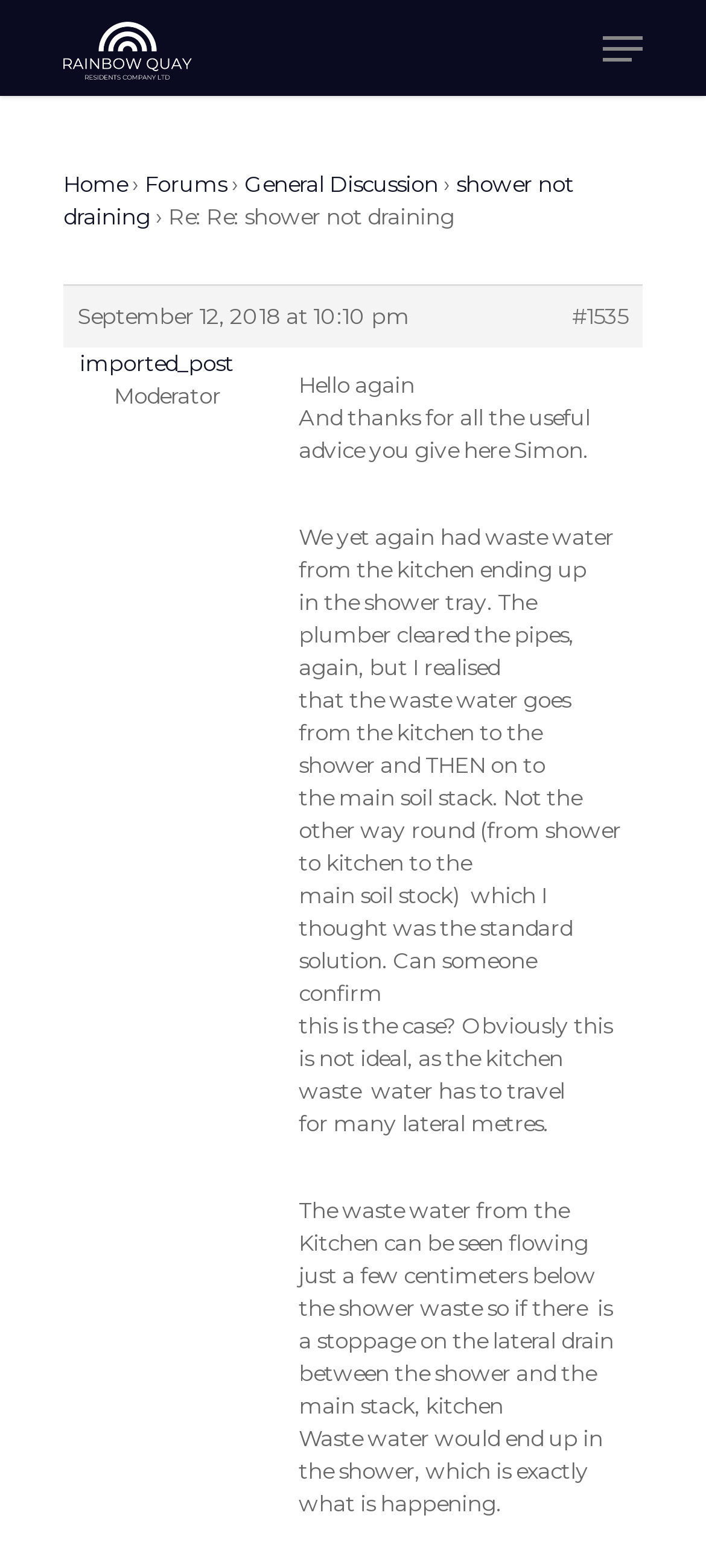Please identify the bounding box coordinates of the element's region that needs to be clicked to fulfill the following instruction: "go to about us page". The bounding box coordinates should consist of four float numbers between 0 and 1, i.e., [left, top, right, bottom].

[0.63, 0.117, 0.964, 0.151]